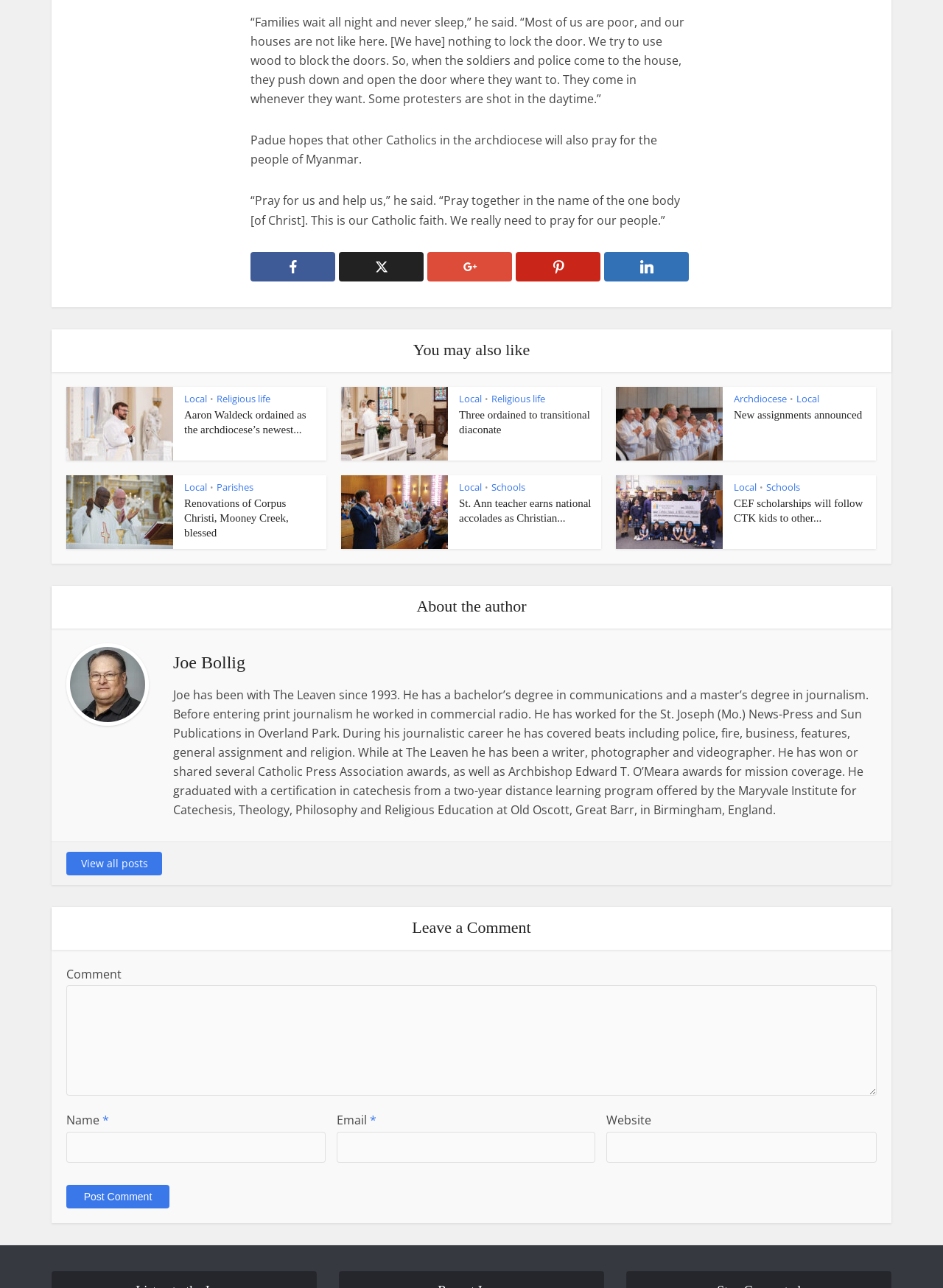Refer to the image and answer the question with as much detail as possible: What is the topic of the article?

The topic of the article can be inferred from the quotes mentioned in the article, which talk about the struggles of people in Myanmar, and the need for prayer and help.